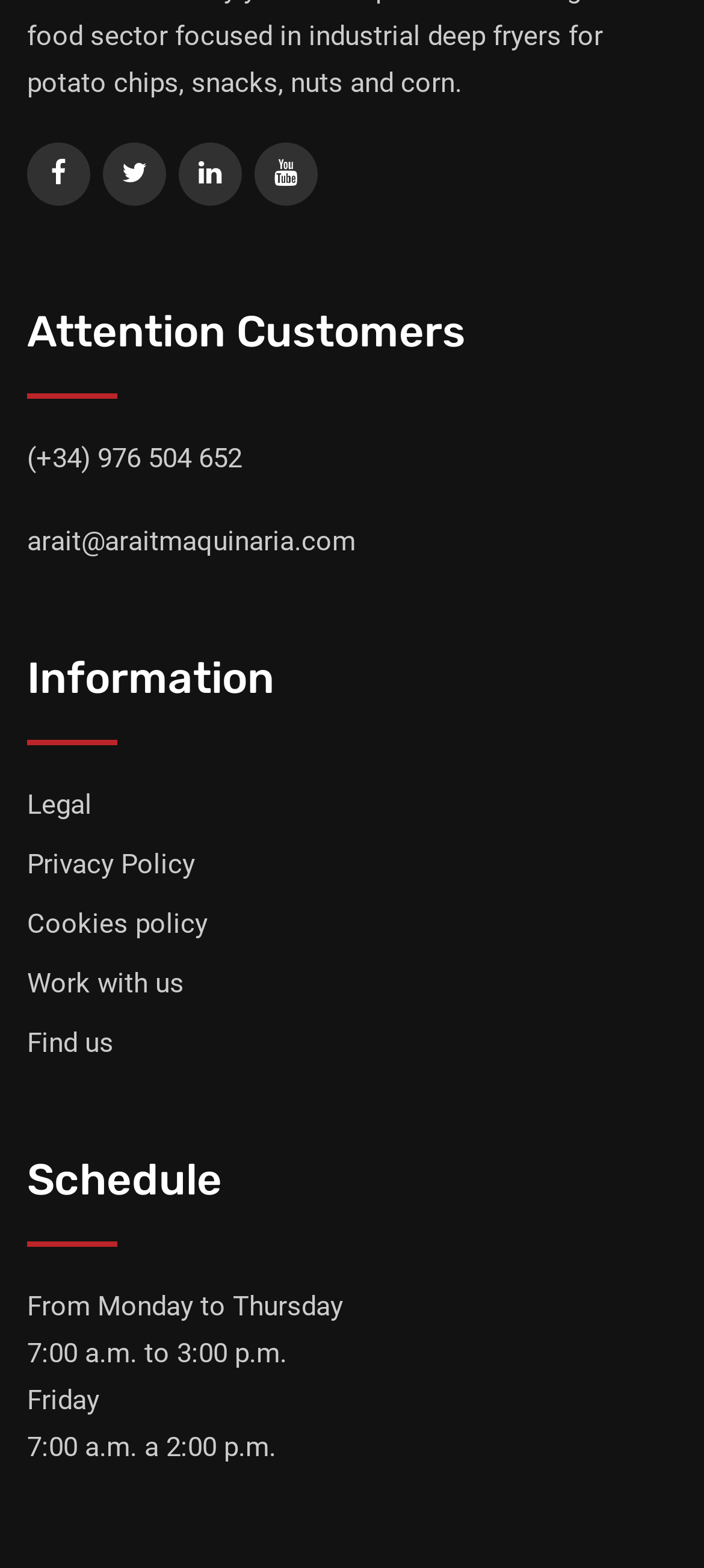What is the section title above the links 'Legal', 'Privacy Policy', and 'Cookies policy'?
Provide a well-explained and detailed answer to the question.

I found the section title by looking at the heading element with the bounding box coordinates [0.038, 0.416, 0.962, 0.475], which contains the text 'Information'.